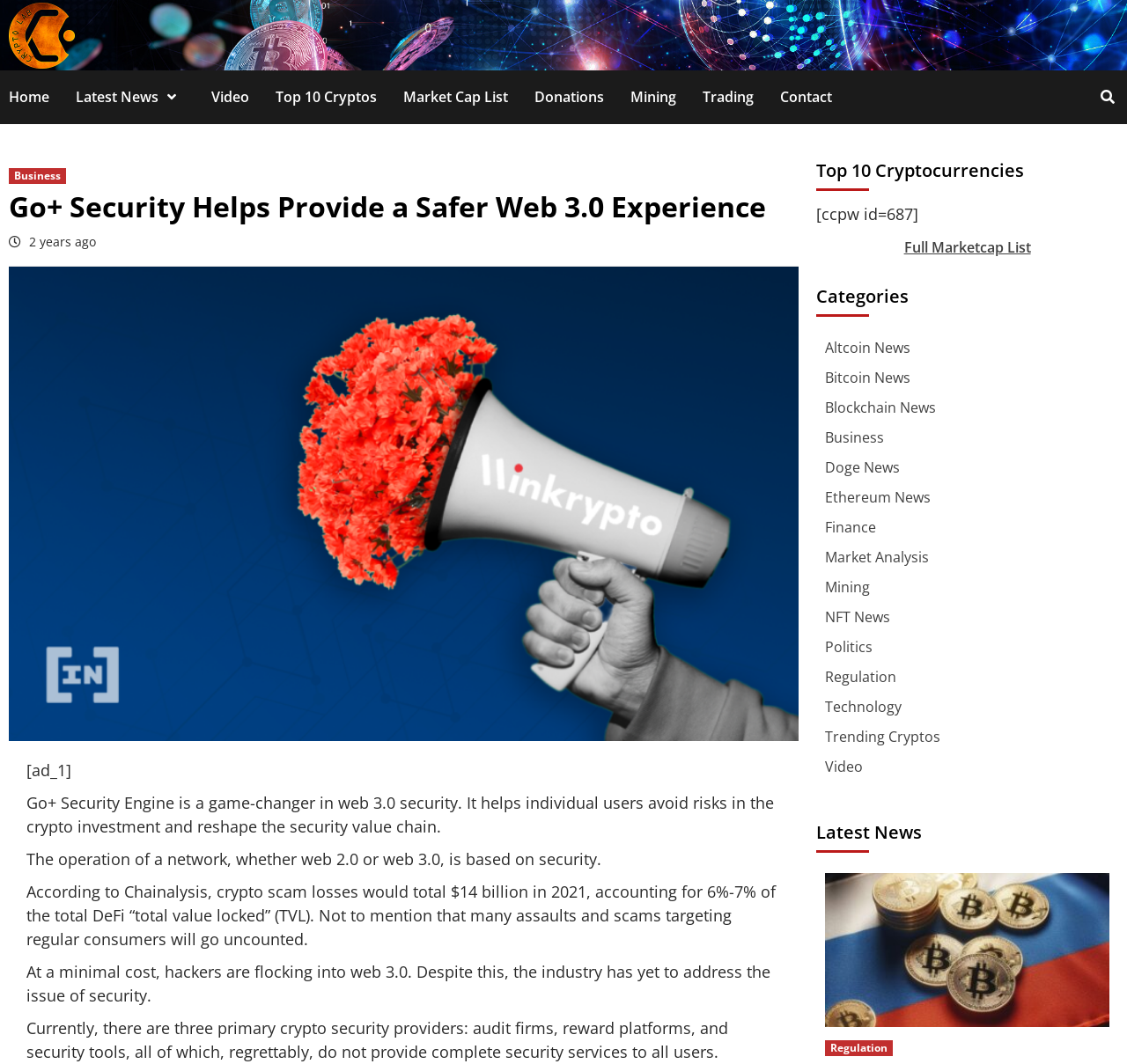Provide the bounding box coordinates of the HTML element described as: "Regulation". The bounding box coordinates should be four float numbers between 0 and 1, i.e., [left, top, right, bottom].

[0.732, 0.627, 0.795, 0.645]